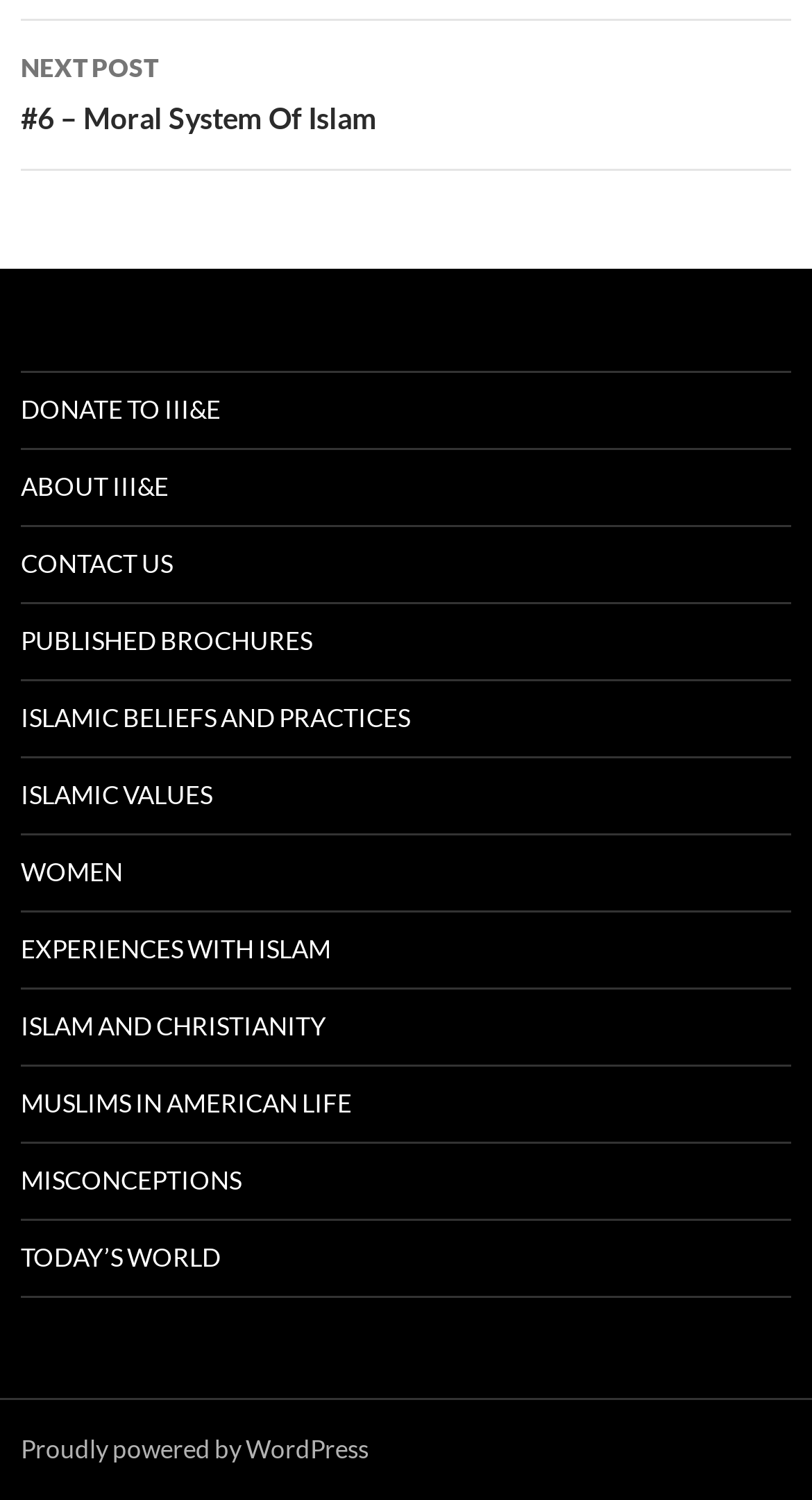Can you find the bounding box coordinates of the area I should click to execute the following instruction: "Donate to III&E"?

[0.026, 0.249, 0.974, 0.299]